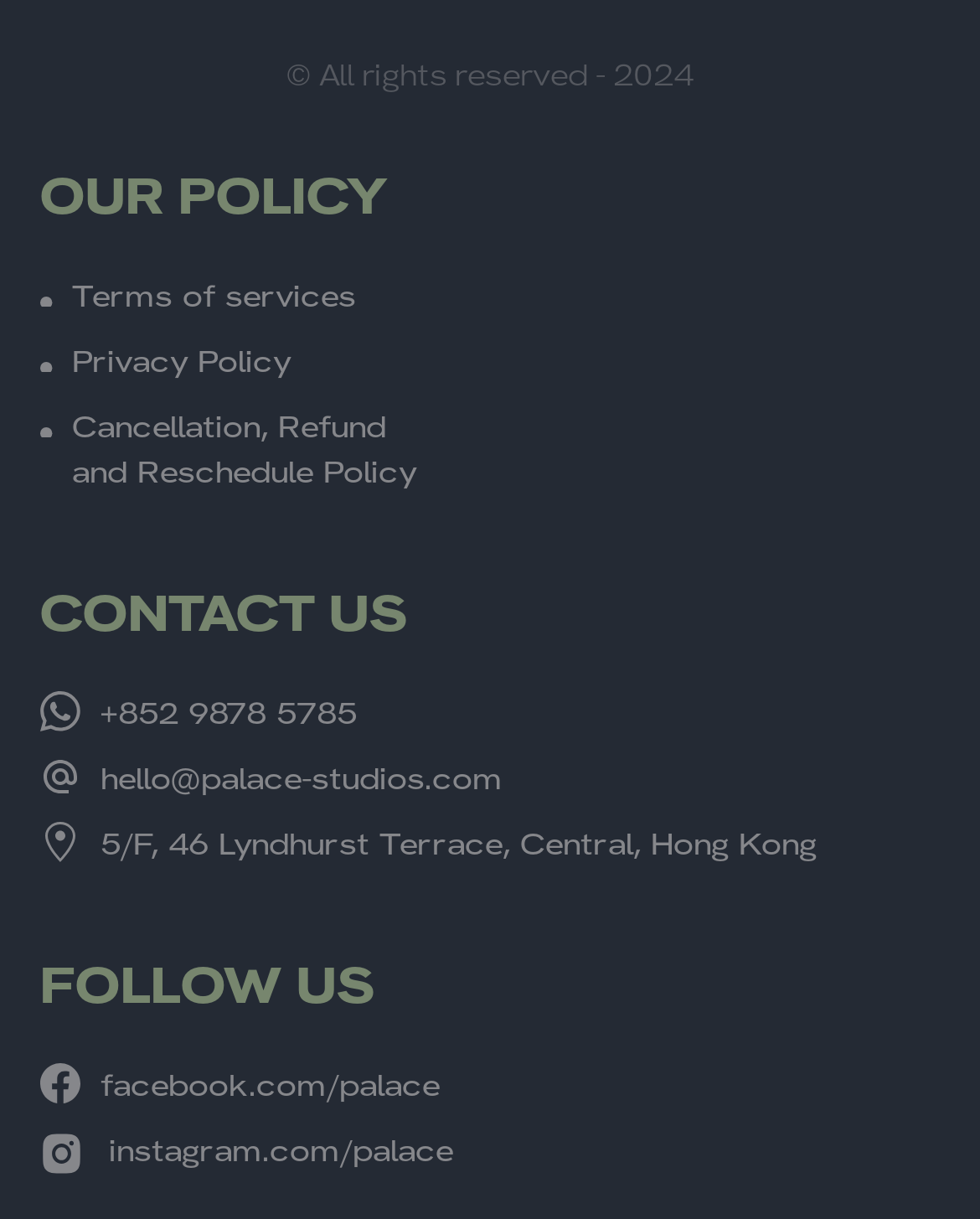Using the element description provided, determine the bounding box coordinates in the format (top-left x, top-left y, bottom-right x, bottom-right y). Ensure that all values are floating point numbers between 0 and 1. Element description: Cancellation, Refund and Reschedule Policy

[0.074, 0.333, 0.443, 0.407]